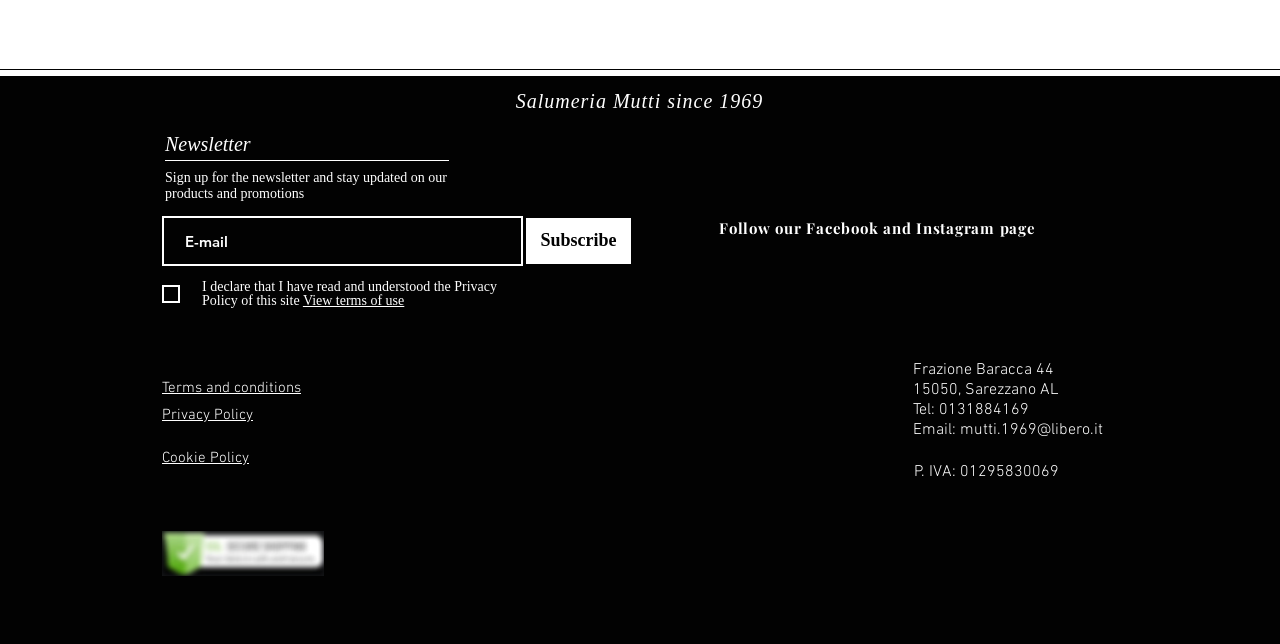Determine the bounding box coordinates of the region that needs to be clicked to achieve the task: "Enter email address".

[0.127, 0.335, 0.409, 0.413]